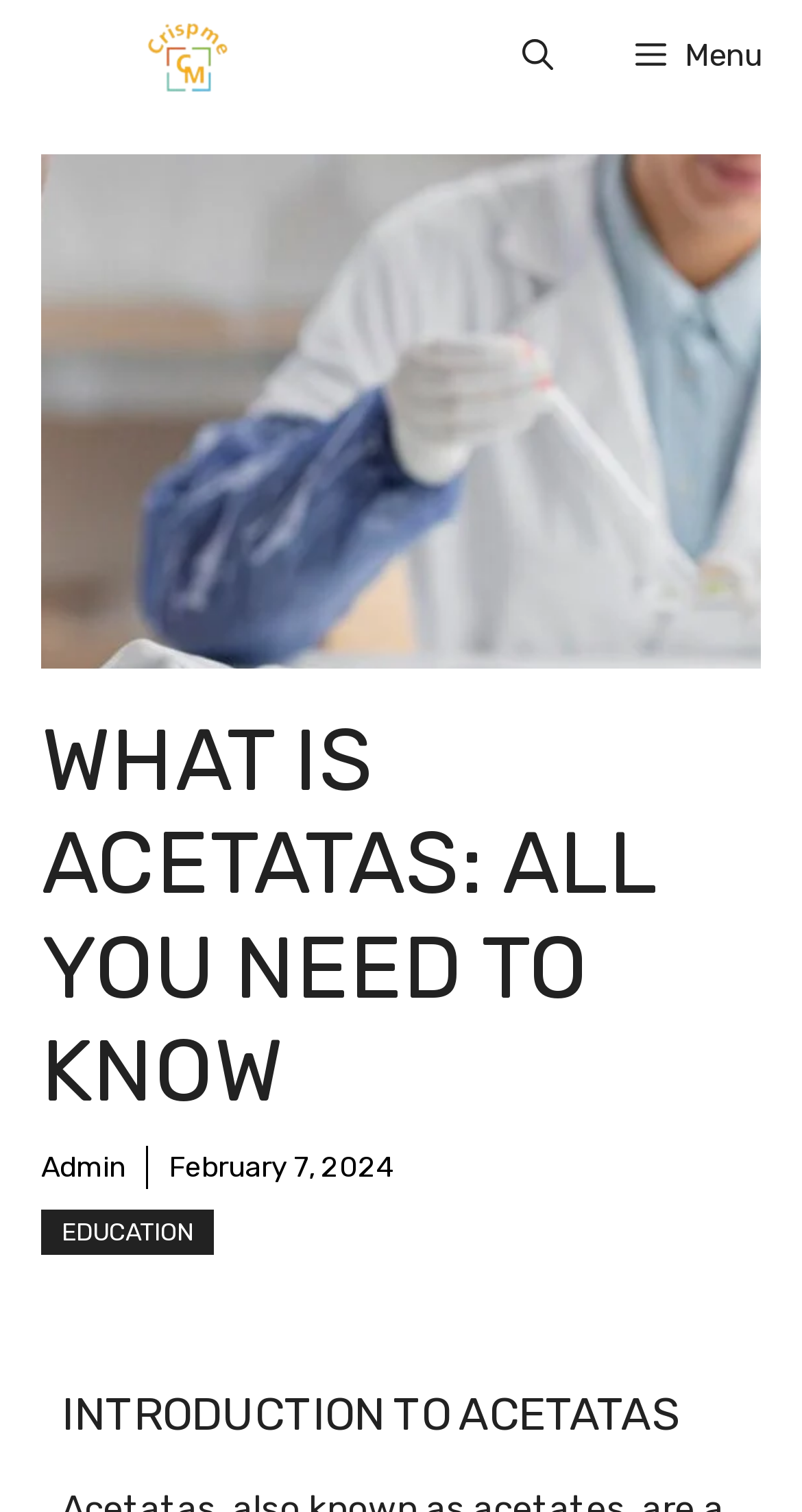How many buttons are in the top navigation bar?
Could you answer the question with a detailed and thorough explanation?

I counted the number of buttons in the top navigation bar by looking at the elements with the 'button' type, and found two buttons: 'Menu' and 'Open search'.